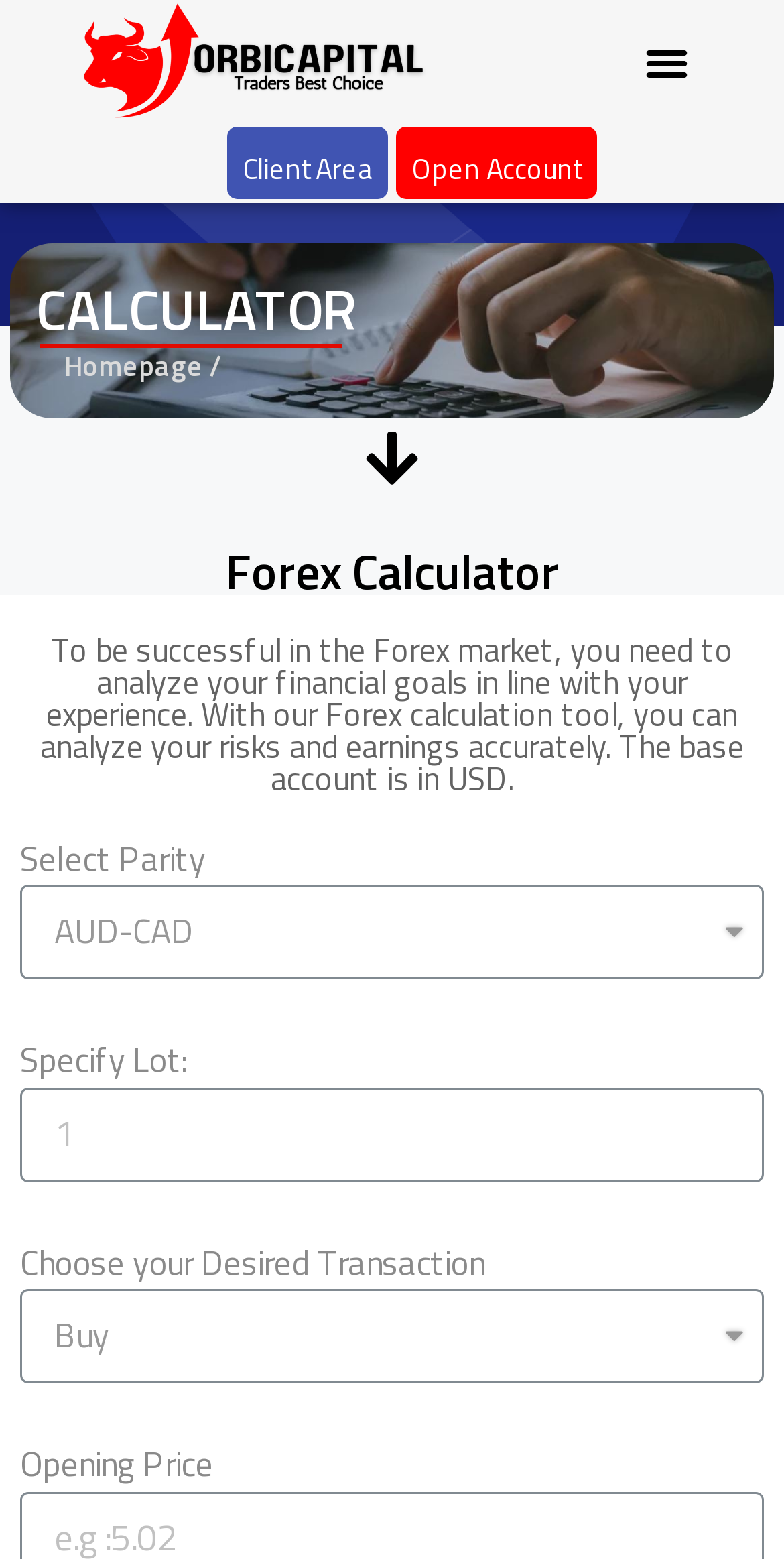What is the base account currency?
Using the information from the image, answer the question thoroughly.

The base account currency is USD, as mentioned in the heading 'To be successful in the Forex market, you need to analyze your financial goals in line with your experience. With our Forex calculation tool, you can analyze your risks and earnings accurately. The base account is in USD.'